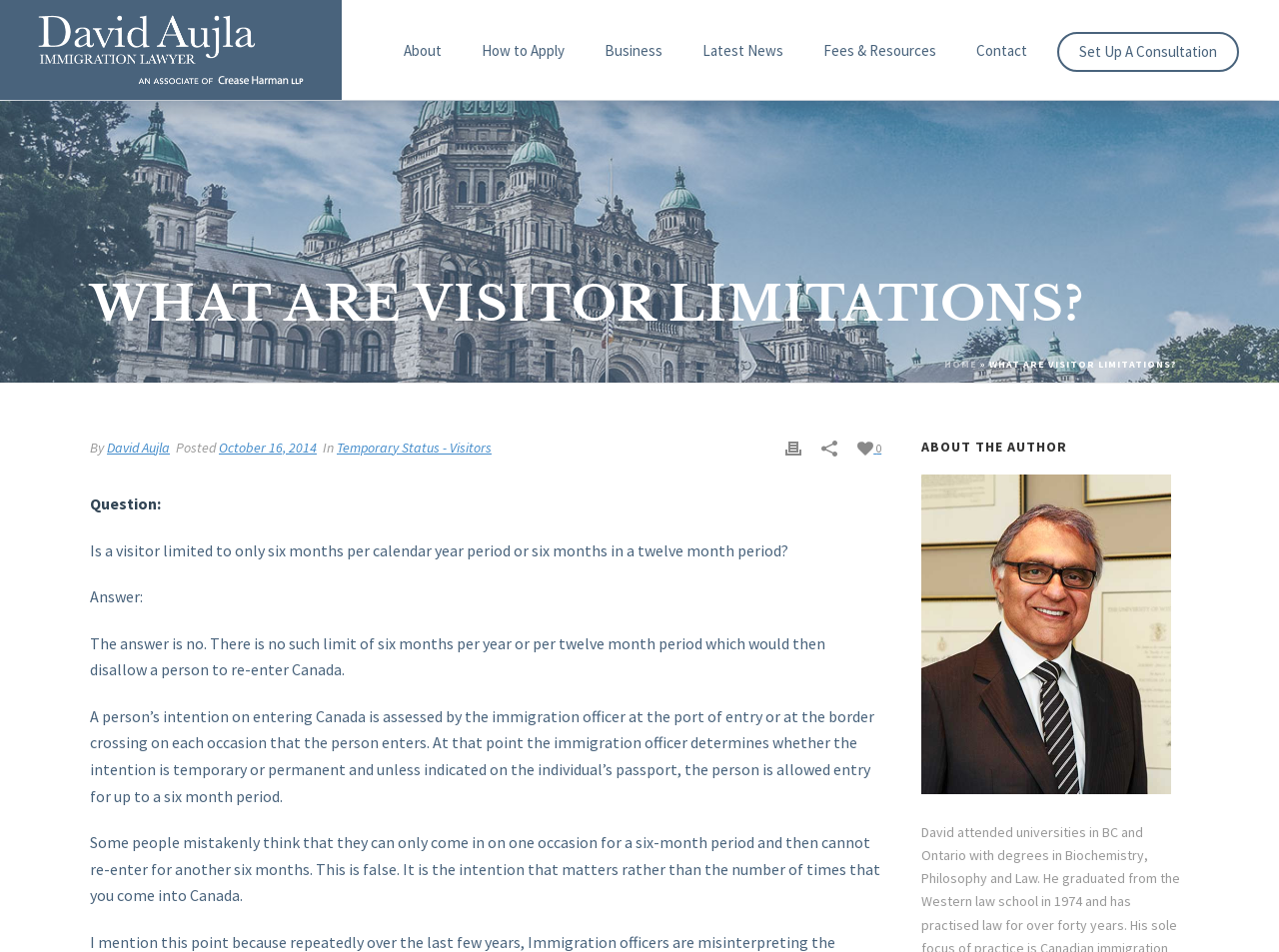Who is the author of this article?
Answer the question with a detailed explanation, including all necessary information.

The author of this article is David Aujla, which is mentioned in the text 'By David Aujla' and also in the image description 'David Aujla Immigration Lawyer, Vancouver & Victoria'.